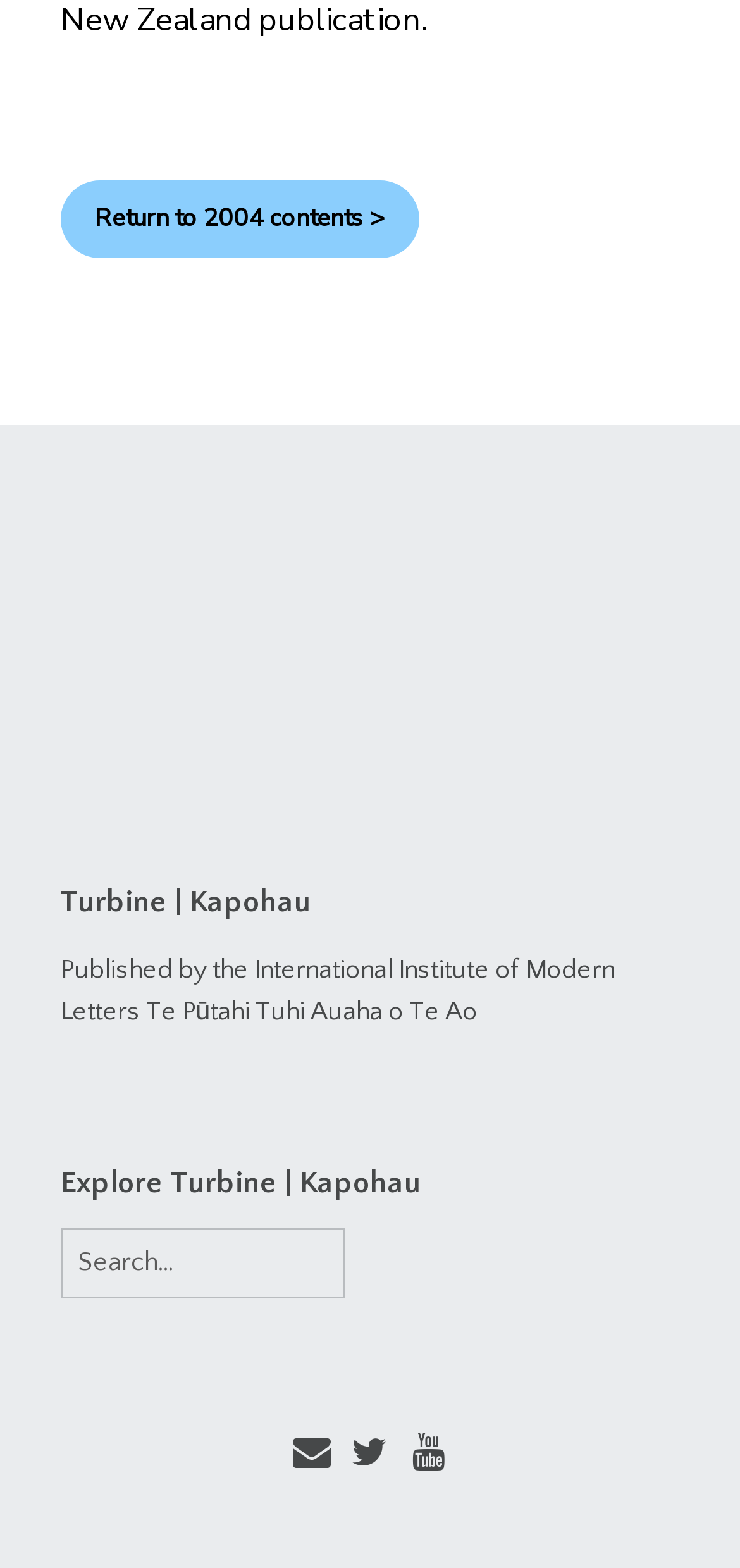Refer to the image and provide an in-depth answer to the question:
Is there a search function available?

A search function is available, and it can be found in the search element with bounding box coordinates [0.082, 0.783, 0.918, 0.828]. The search function consists of a searchbox with the label 'Search for:' and a 'Search' button.